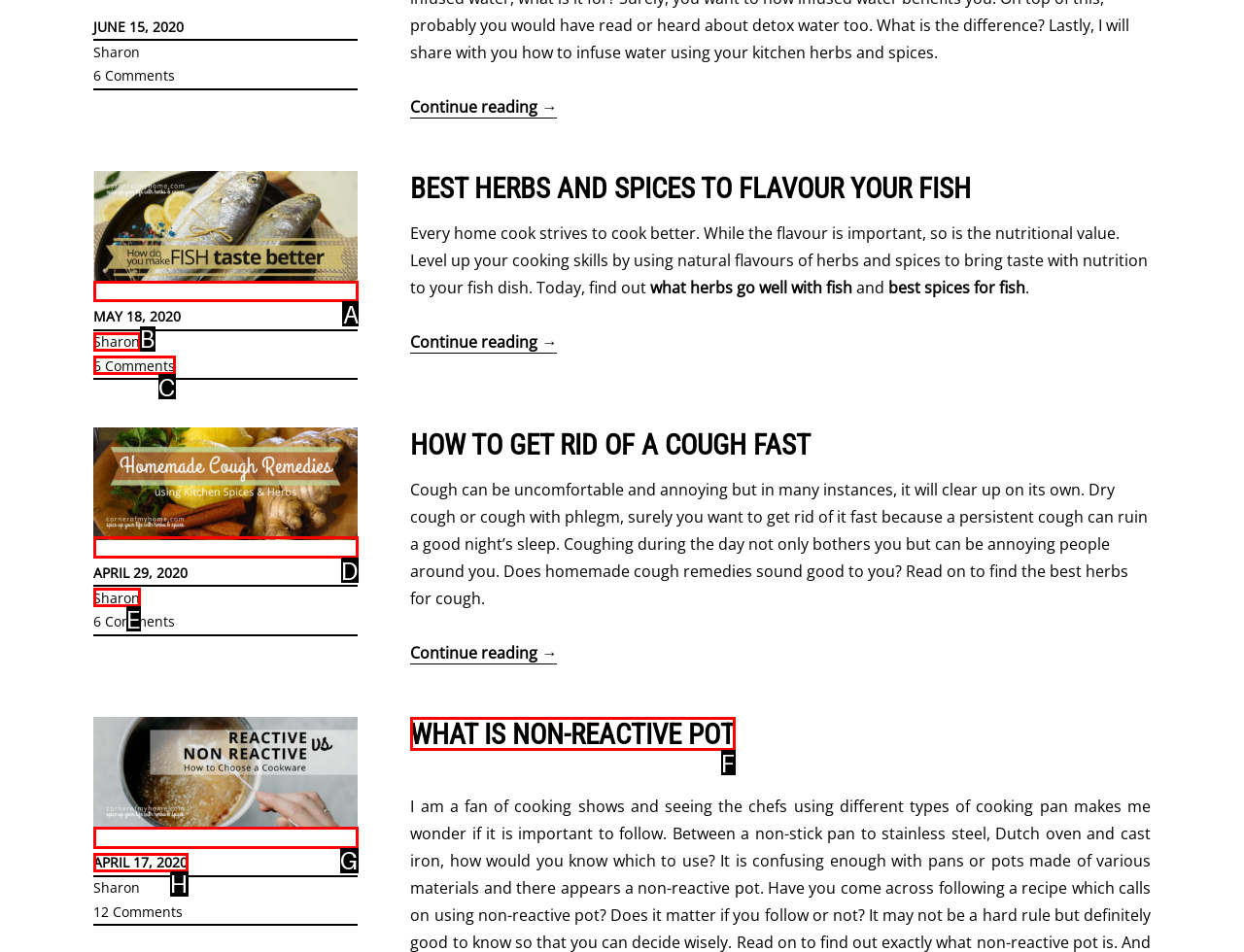Point out the letter of the HTML element you should click on to execute the task: View the article about using herbs and spices to make fish taste better
Reply with the letter from the given options.

A